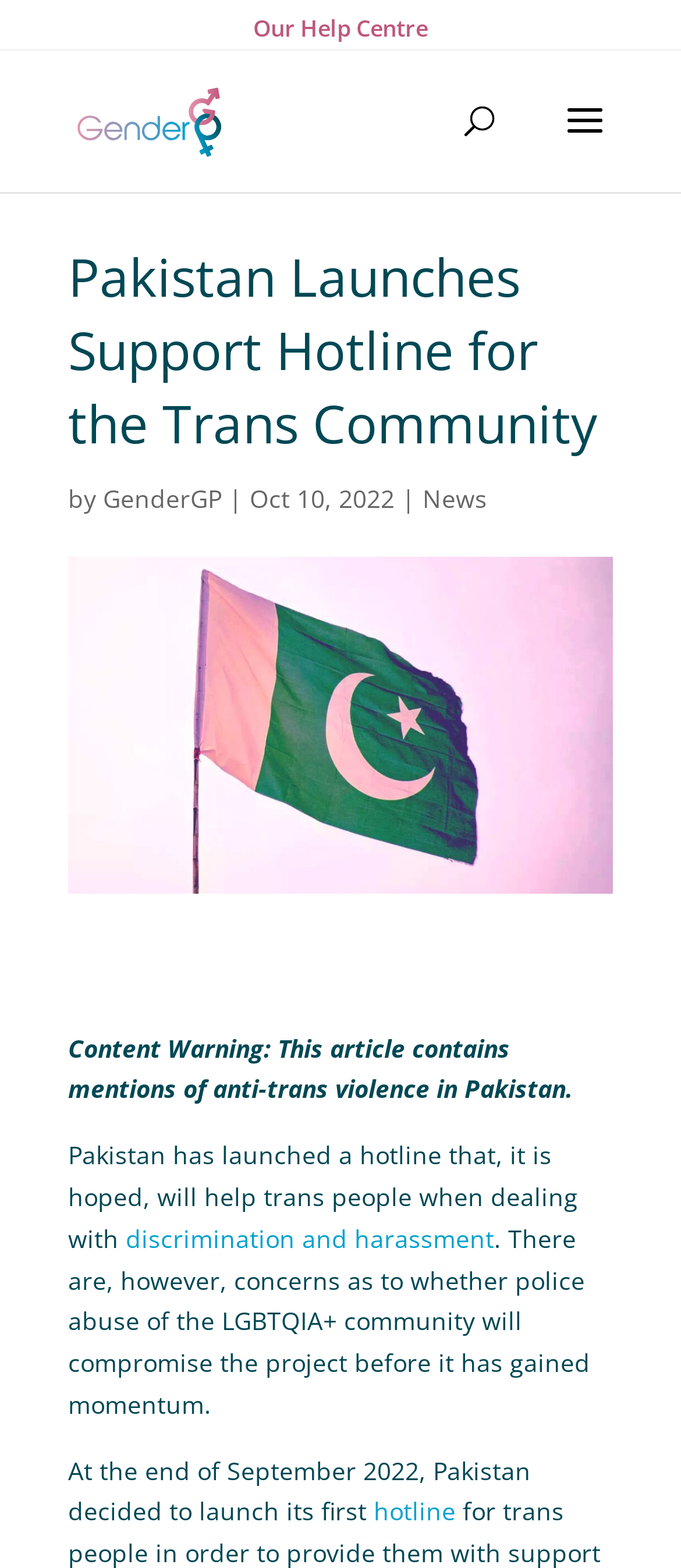Answer the question below with a single word or a brief phrase: 
What is the name of the section where this article is categorized?

News